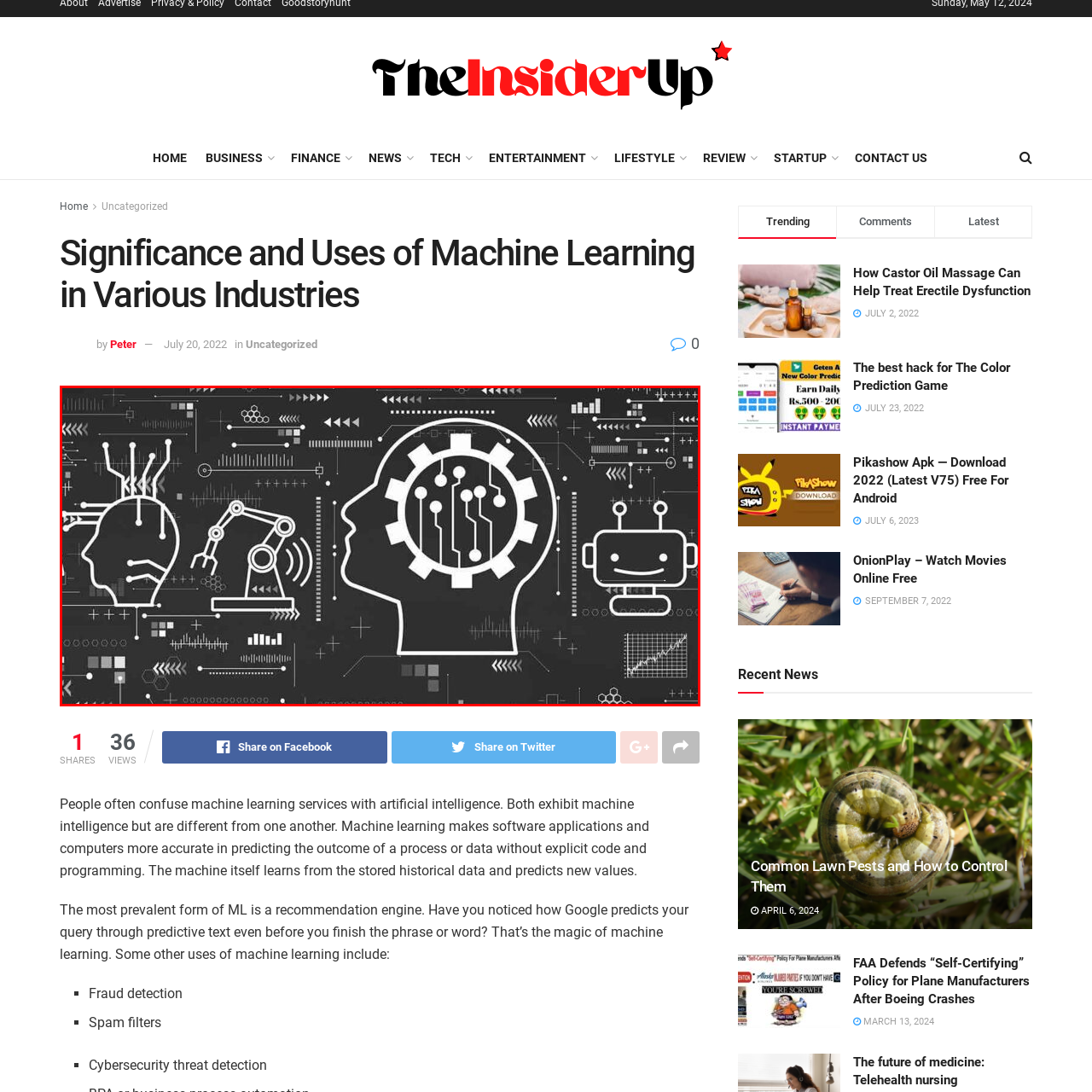Analyze the picture enclosed by the red bounding box and provide a single-word or phrase answer to this question:
What is the robot arm used for?

Industrial purposes